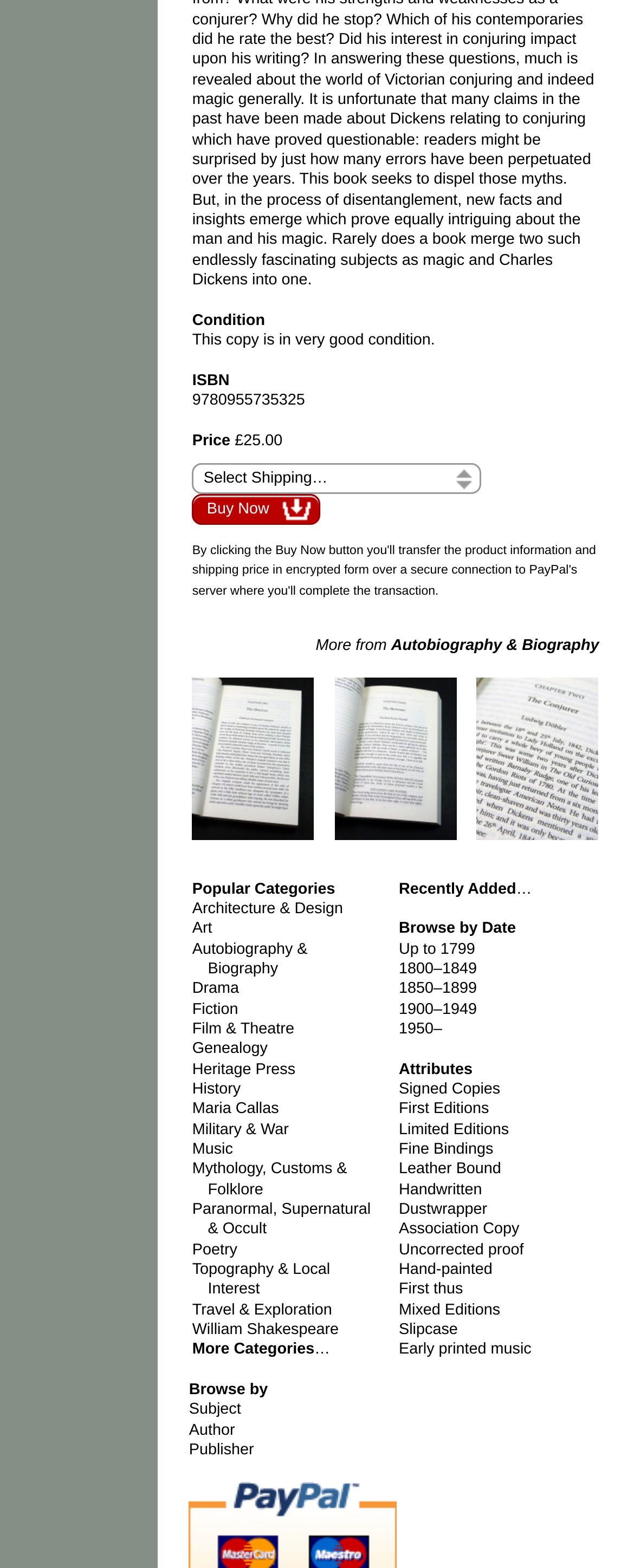Give a one-word or short phrase answer to the question: 
What is the ISBN of the book?

9780955735325